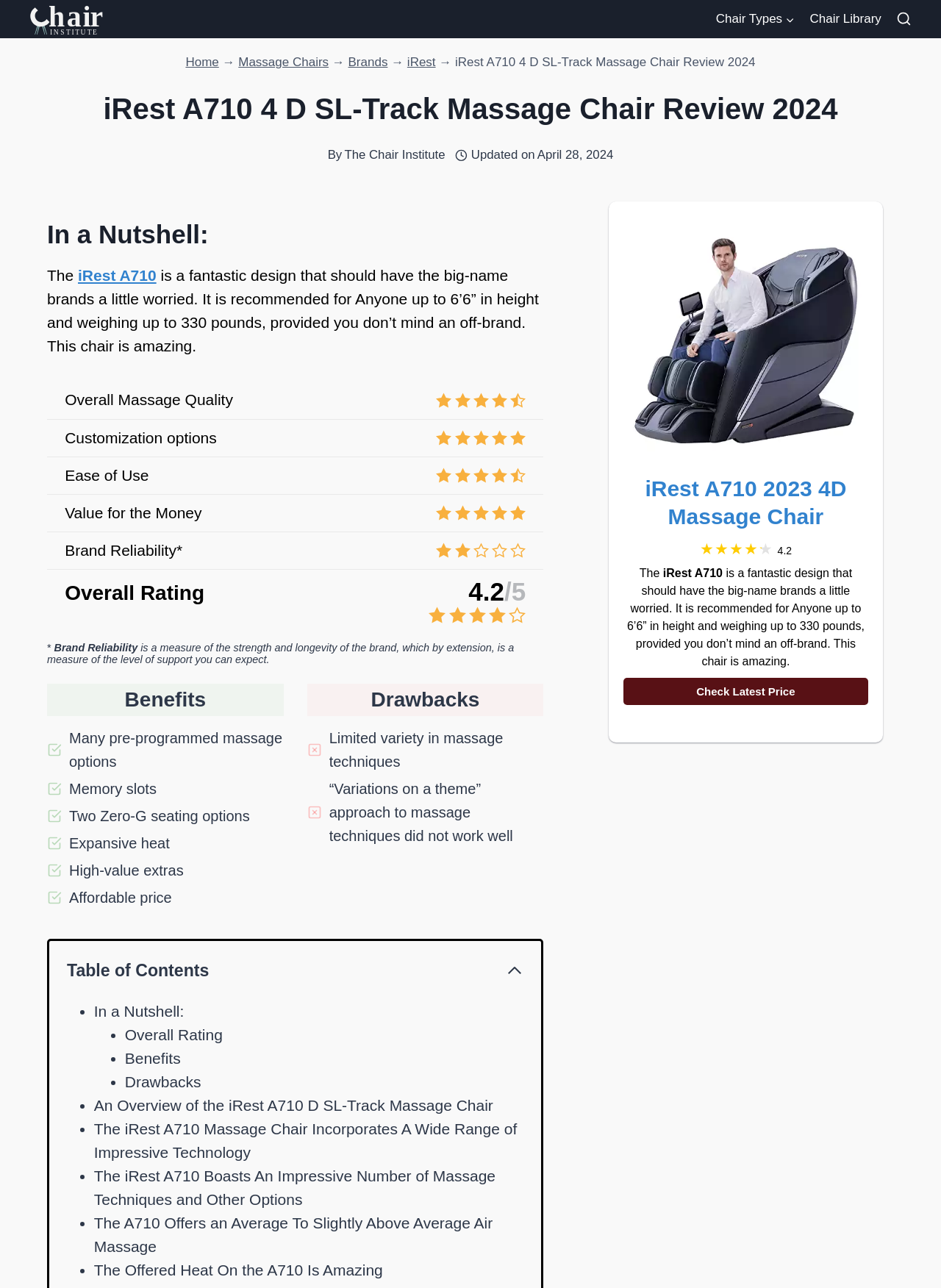Find the bounding box coordinates of the clickable area that will achieve the following instruction: "Check the 'Latest Price' of the iRest A710 massage chair".

[0.662, 0.526, 0.923, 0.547]